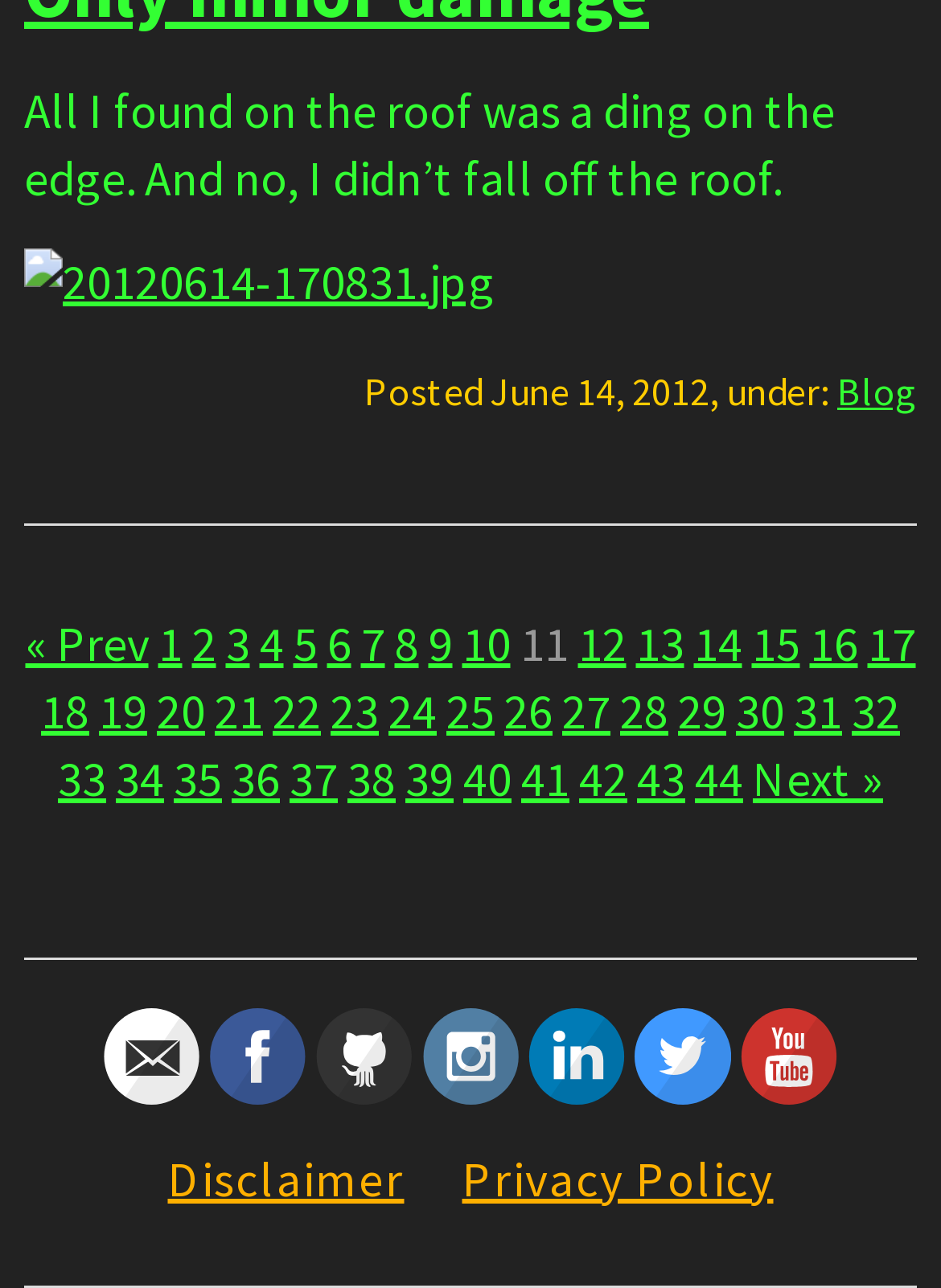Identify the bounding box coordinates of the part that should be clicked to carry out this instruction: "View page 12".

[0.614, 0.475, 0.665, 0.522]